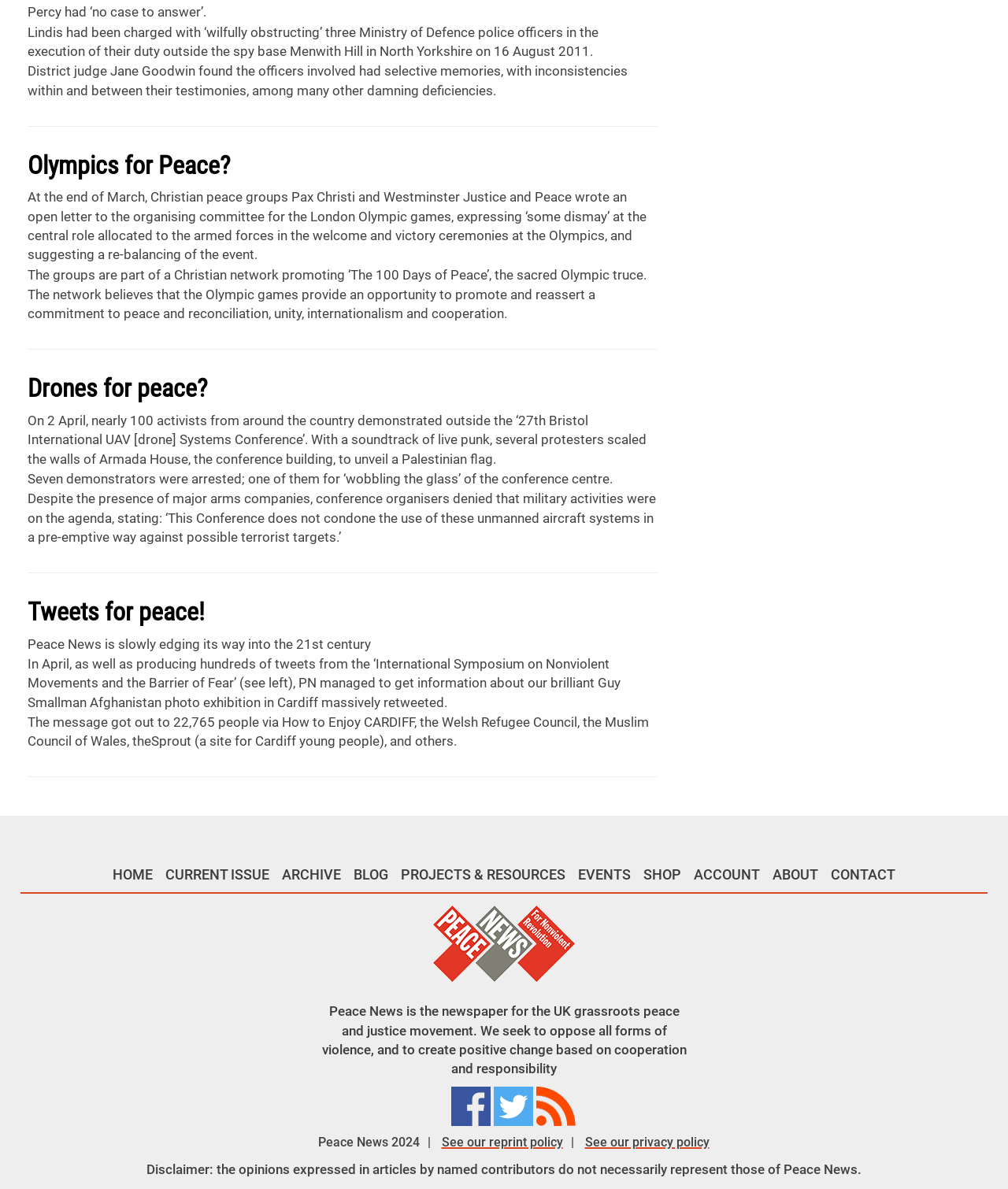Determine the bounding box coordinates for the area that needs to be clicked to fulfill this task: "Subscribe to the 'RSS' feed". The coordinates must be given as four float numbers between 0 and 1, i.e., [left, top, right, bottom].

[0.532, 0.923, 0.571, 0.936]